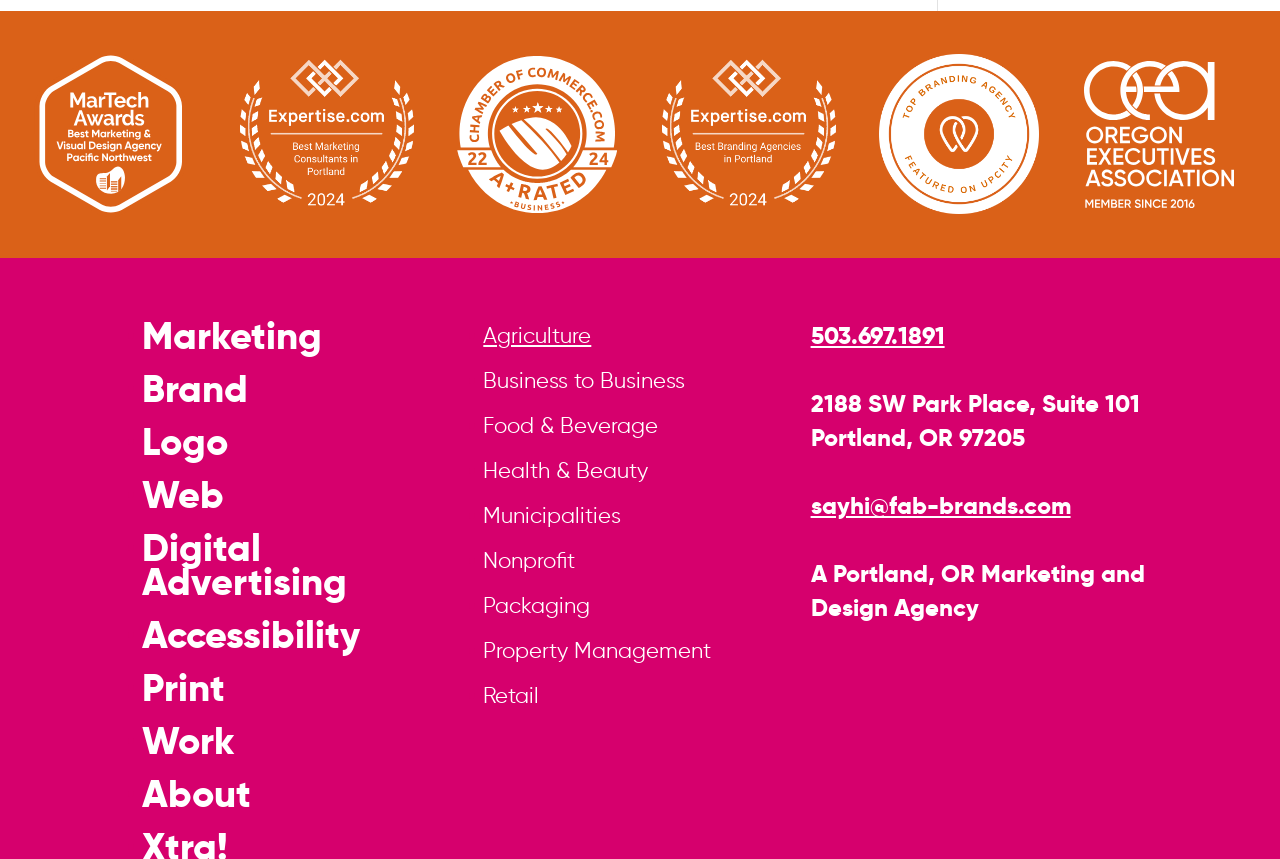Determine the bounding box coordinates of the region I should click to achieve the following instruction: "Click on the 'LU Entrance Exam General English 500 MCQ Bank' link". Ensure the bounding box coordinates are four float numbers between 0 and 1, i.e., [left, top, right, bottom].

None